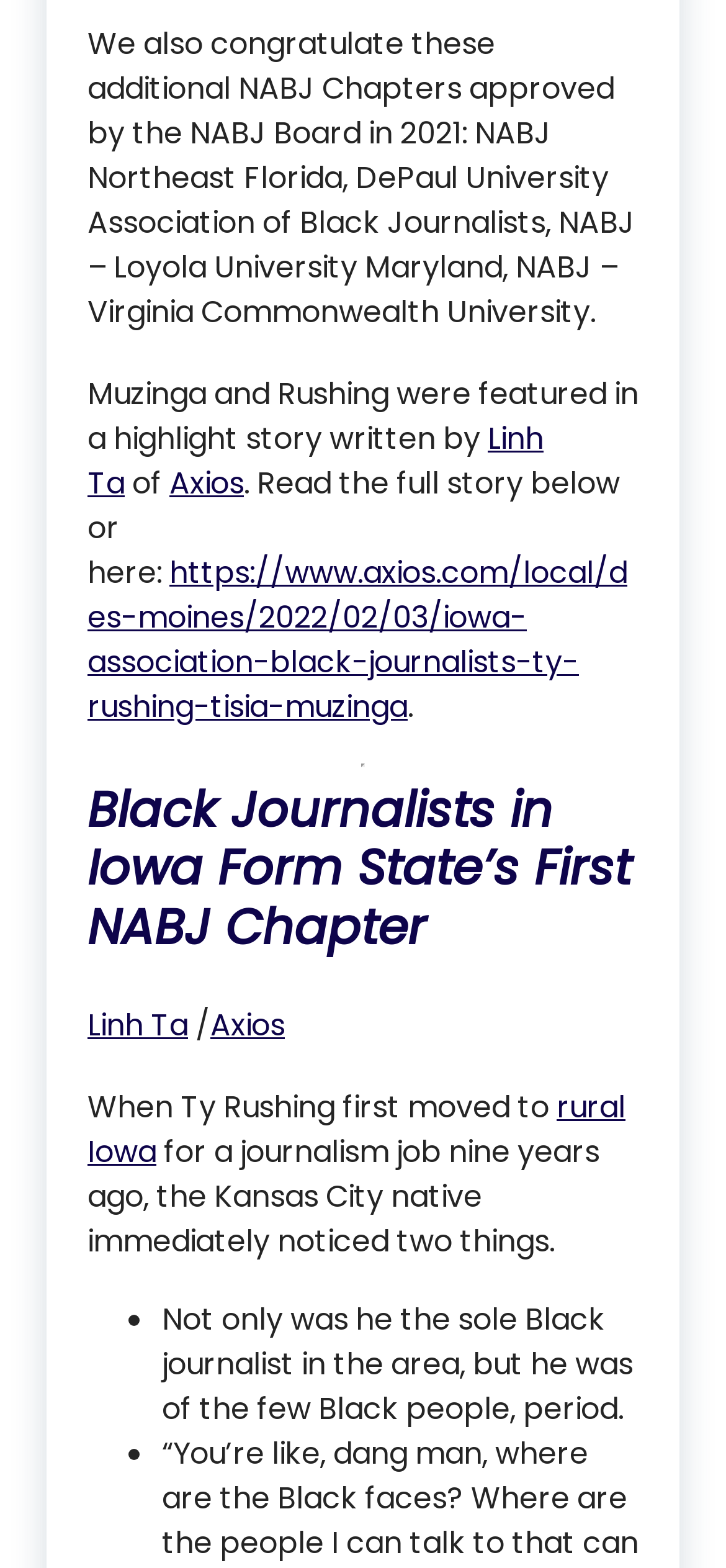Please provide a one-word or short phrase answer to the question:
What is the name of the university where NABJ chapter was approved?

DePaul University